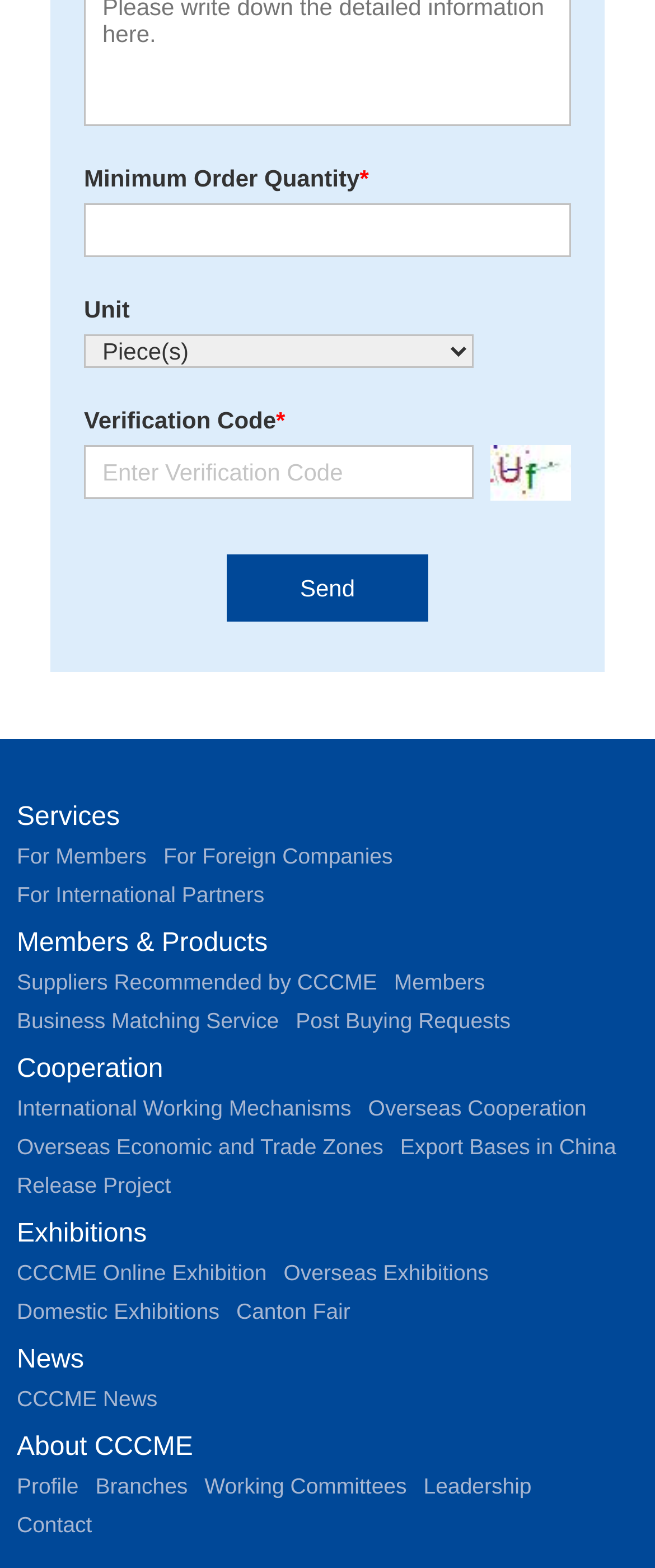Find the bounding box coordinates for the HTML element described as: "Suppliers Recommended by CCCME". The coordinates should consist of four float values between 0 and 1, i.e., [left, top, right, bottom].

[0.026, 0.618, 0.576, 0.634]